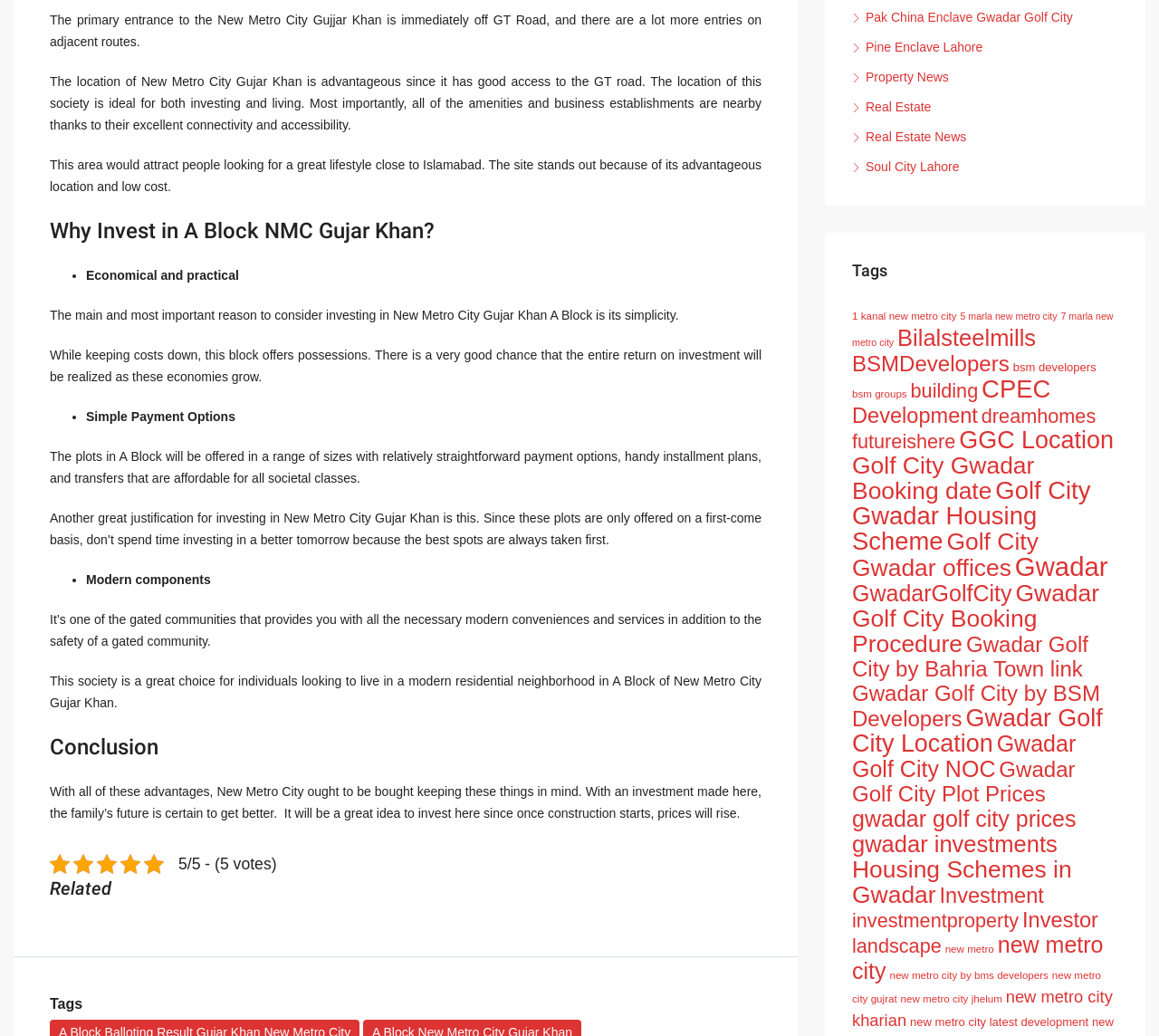Pinpoint the bounding box coordinates of the element you need to click to execute the following instruction: "Click on '1 kanal new metro city'". The bounding box should be represented by four float numbers between 0 and 1, in the format [left, top, right, bottom].

[0.735, 0.299, 0.825, 0.31]